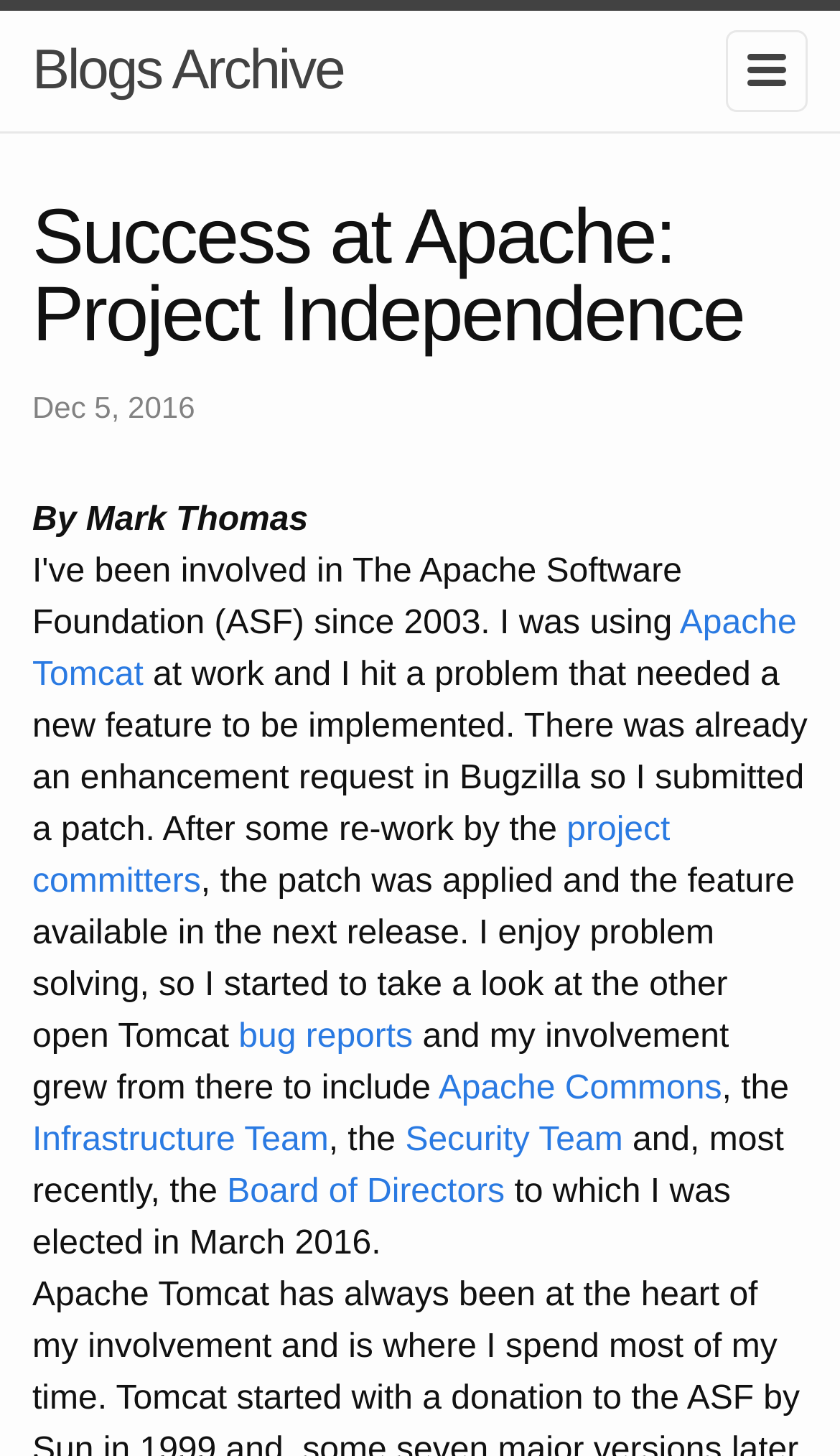Determine the coordinates of the bounding box for the clickable area needed to execute this instruction: "Learn about Apache Commons".

[0.522, 0.735, 0.859, 0.76]